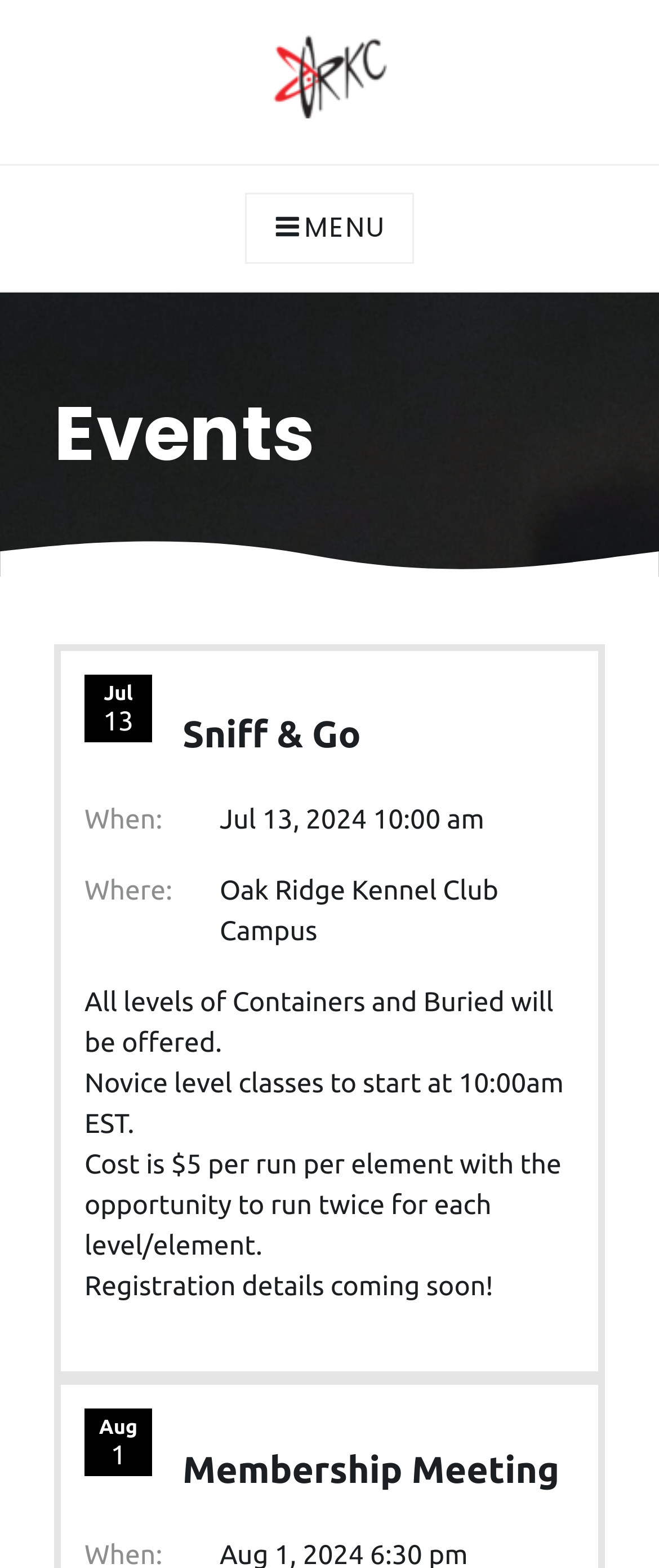Determine the bounding box coordinates of the UI element described by: "Menu".

[0.372, 0.123, 0.628, 0.168]